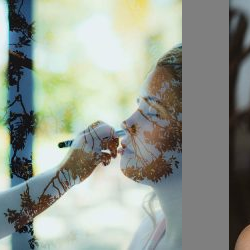Respond to the following question with a brief word or phrase:
What kind of aesthetics do the beauty treatments prioritize?

Natural